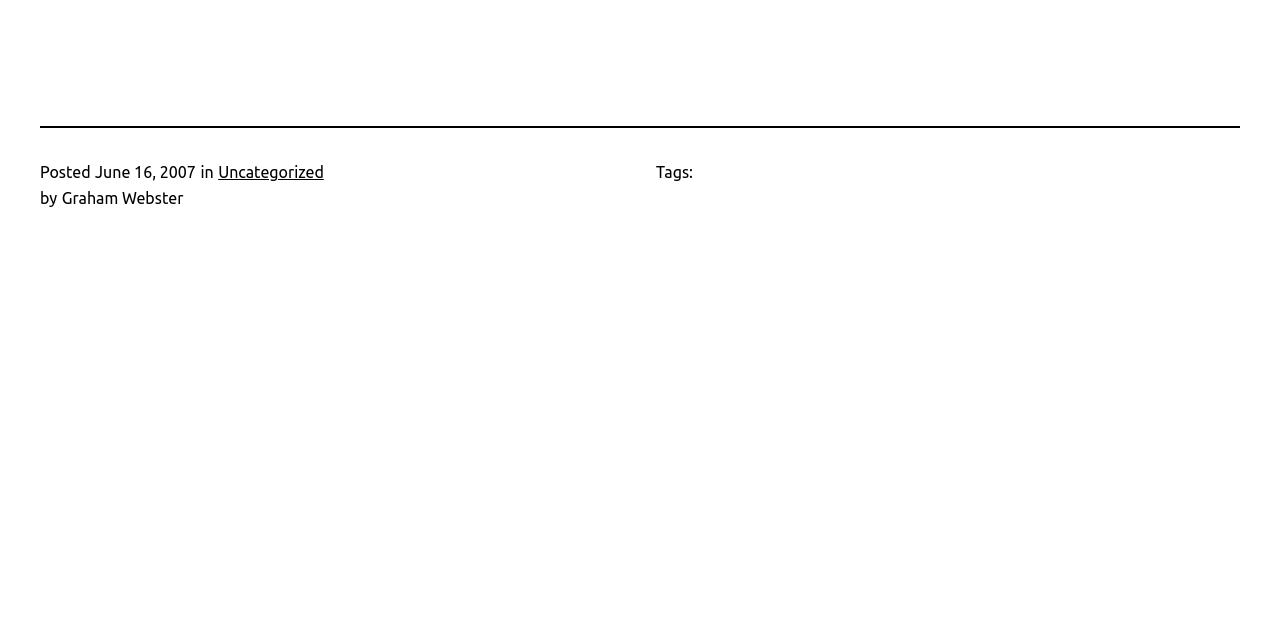Locate the UI element described by Uncategorized and provide its bounding box coordinates. Use the format (top-left x, top-left y, bottom-right x, bottom-right y) with all values as floating point numbers between 0 and 1.

[0.17, 0.255, 0.253, 0.283]